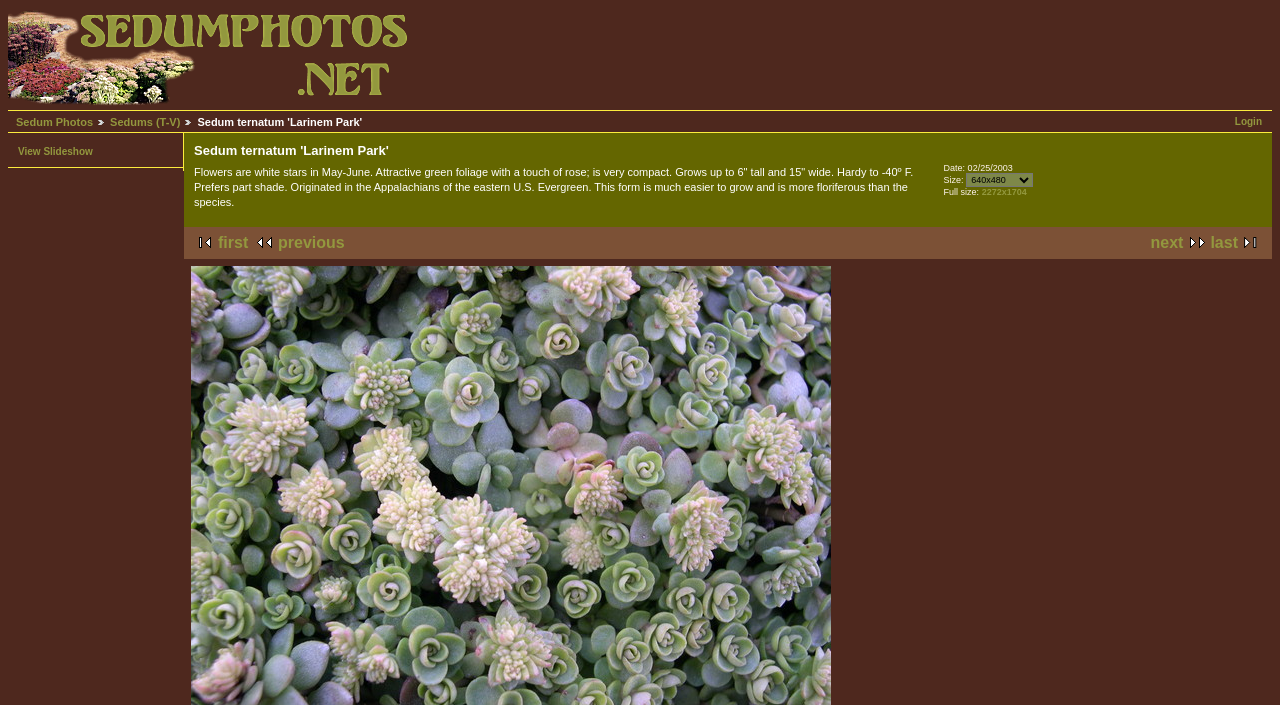Extract the bounding box coordinates for the UI element described as: "Sedum Photos".

[0.012, 0.165, 0.073, 0.182]